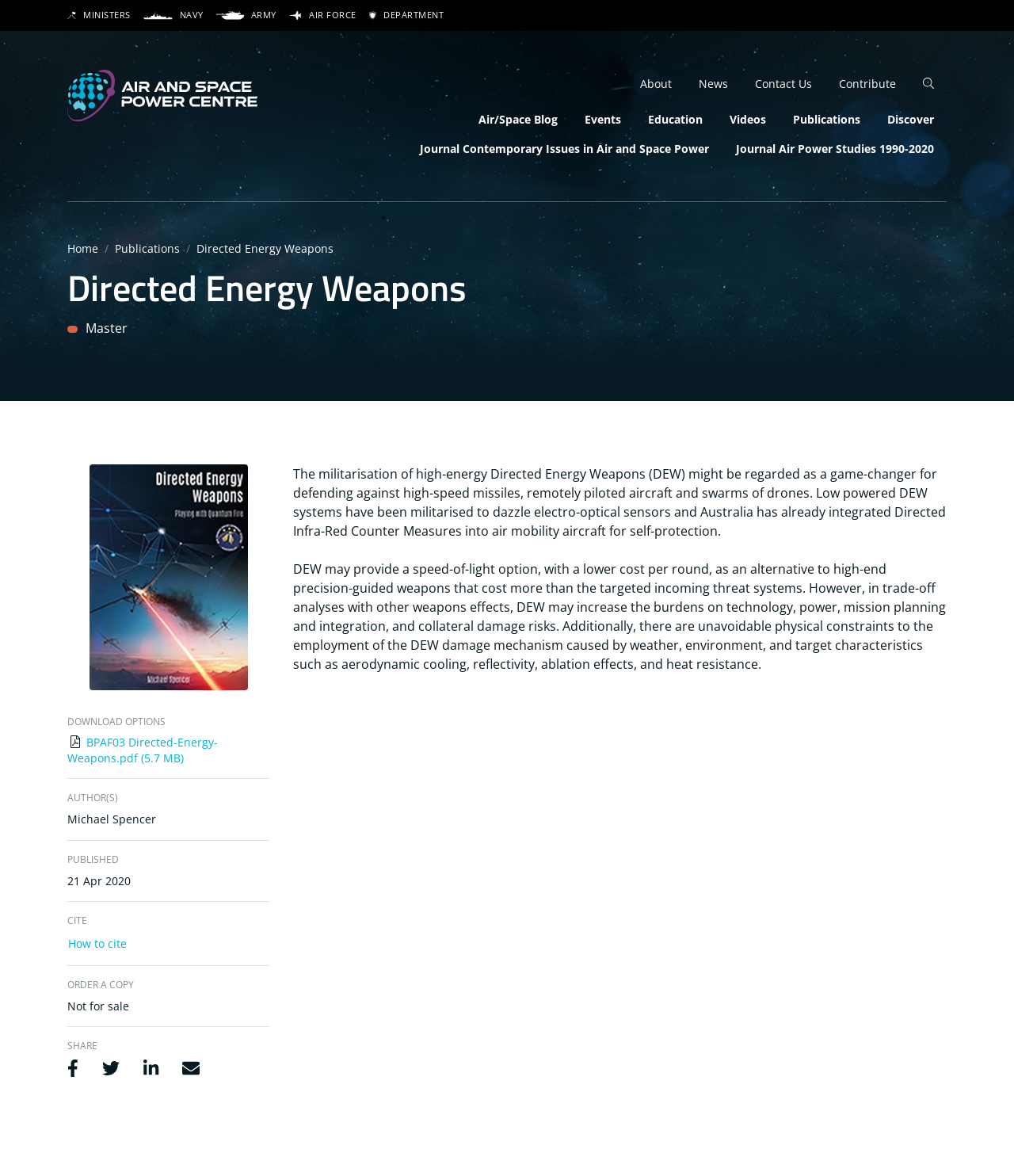What is the file format of the downloadable document?
With the help of the image, please provide a detailed response to the question.

The file format of the downloadable document can be determined by looking at the link 'BPAF03 Directed-Energy-Weapons.pdf' which indicates that the file is a PDF.